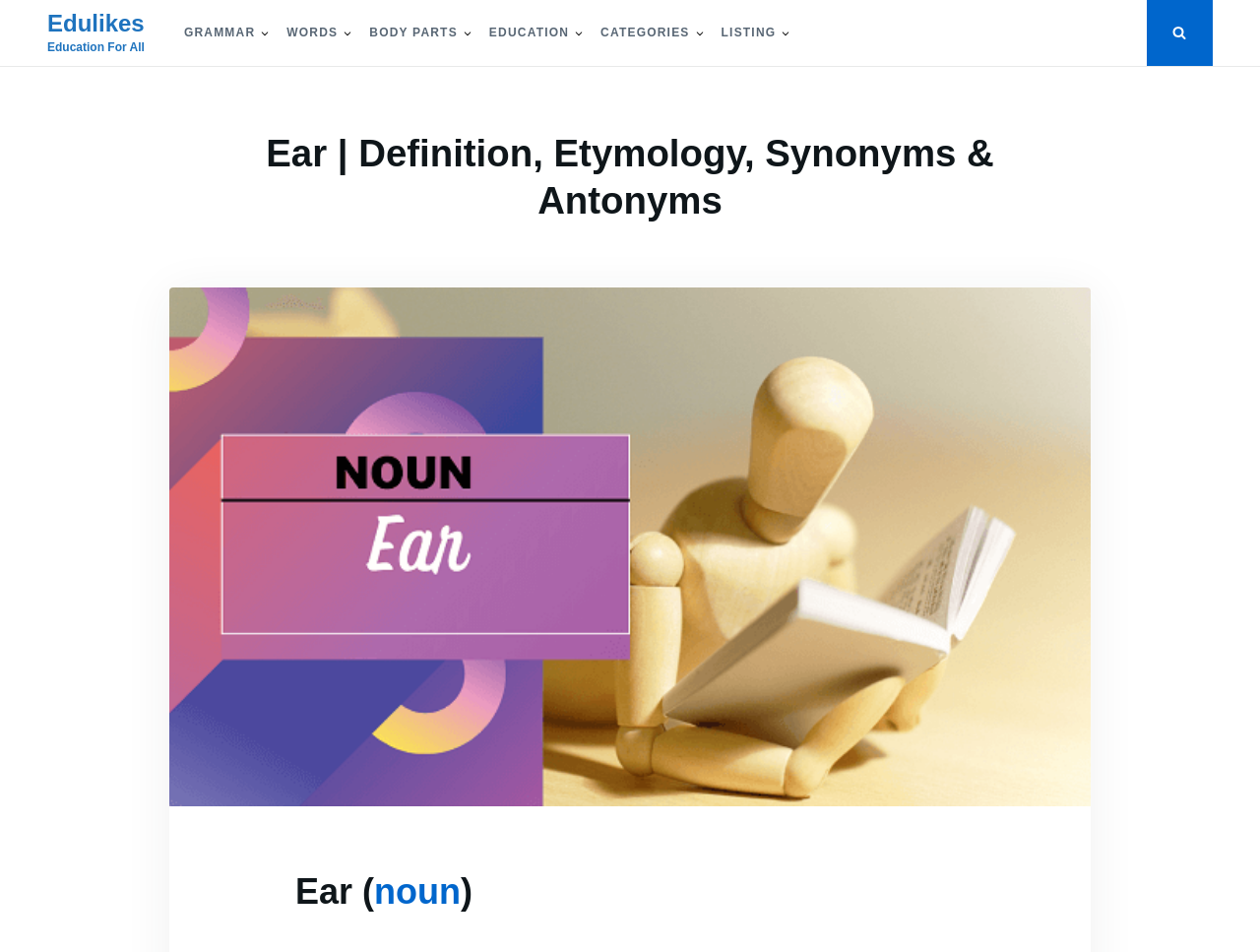What is the format of the date mentioned on the webpage?
Provide a comprehensive and detailed answer to the question.

The date '09/07/2023' is mentioned on the webpage, which follows the format of day, month, and year, separated by slashes.